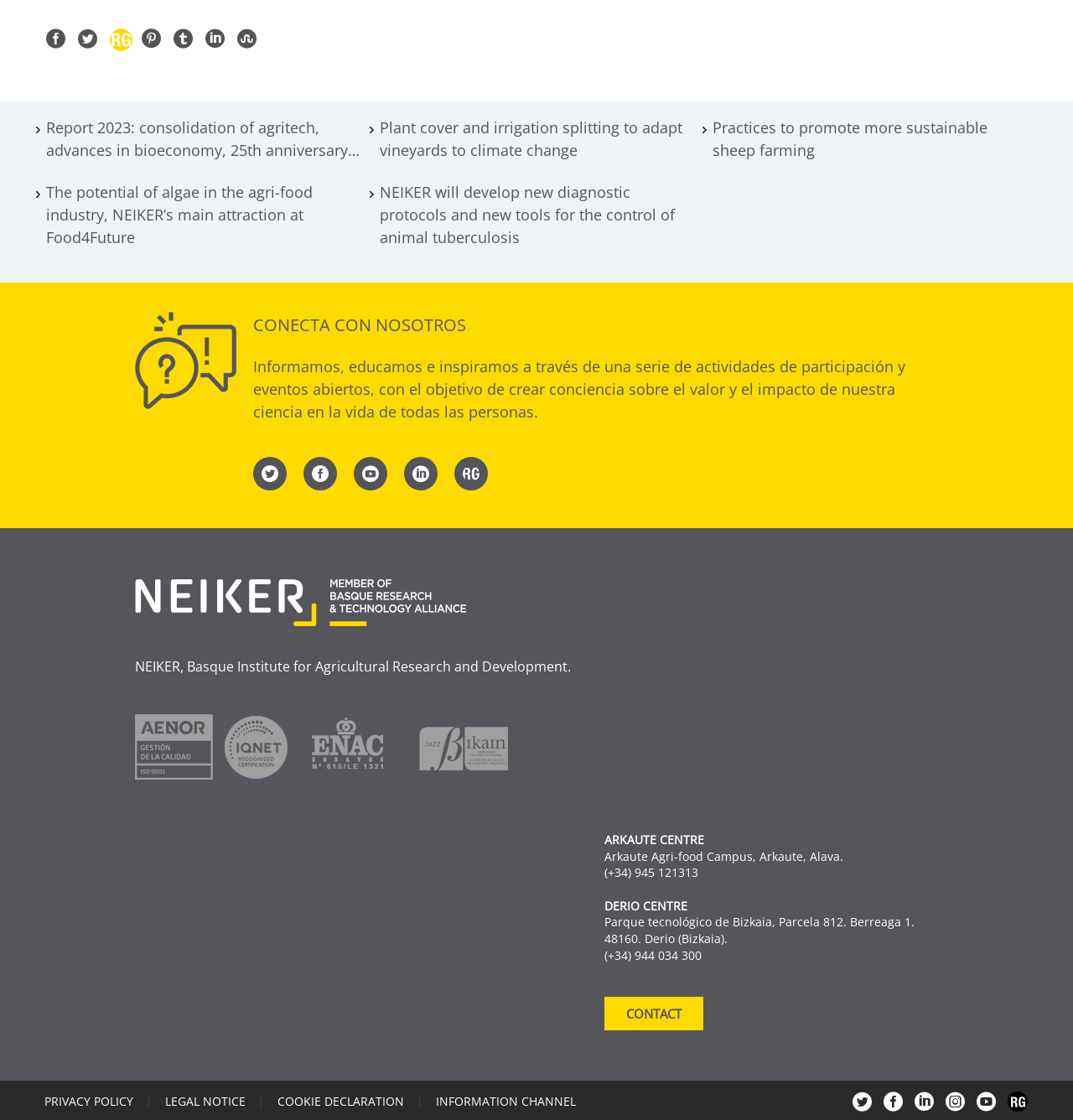Pinpoint the bounding box coordinates of the area that must be clicked to complete this instruction: "View the image".

[0.126, 0.278, 0.22, 0.365]